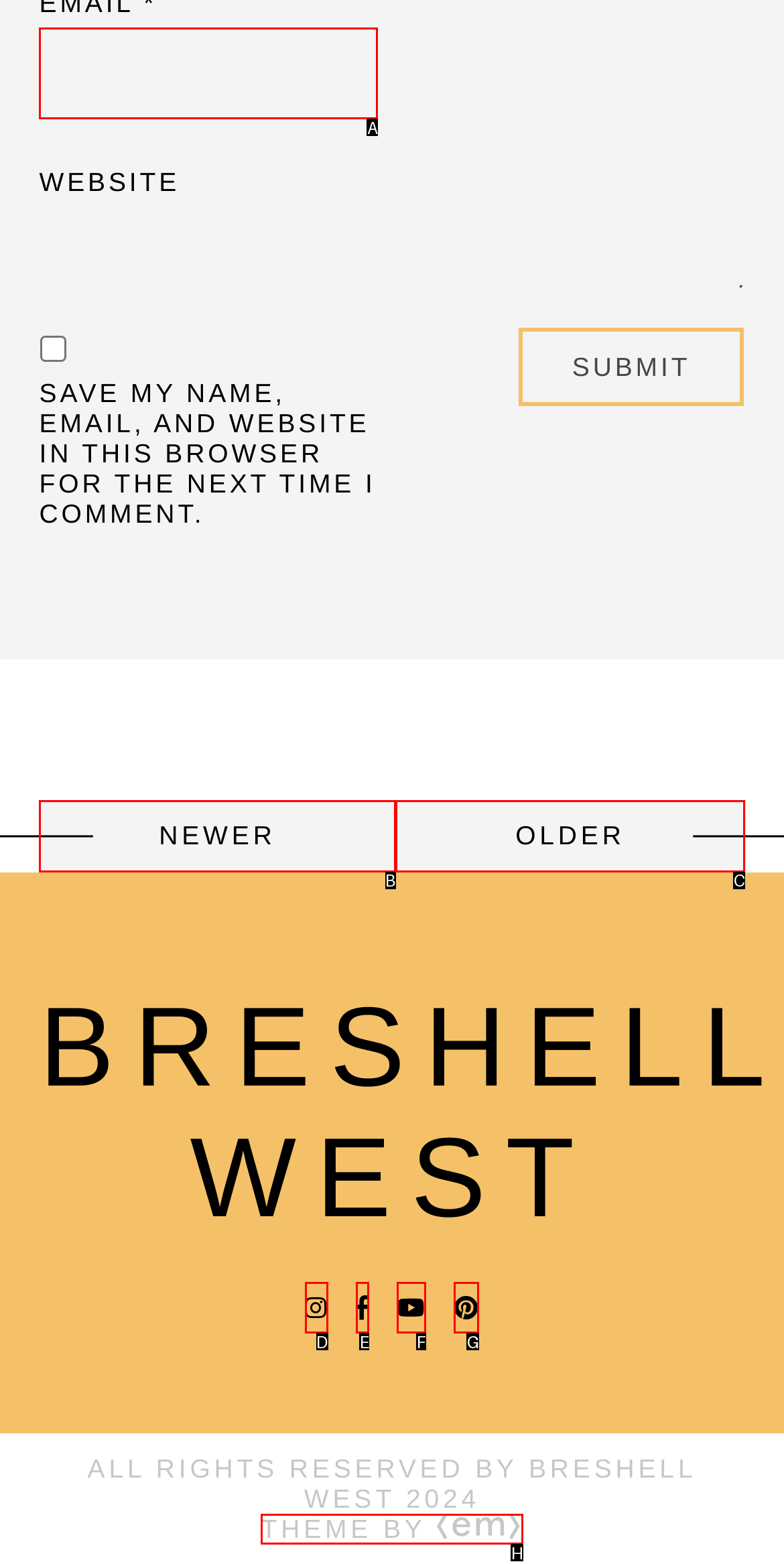Select the option that corresponds to the description: parent_node: EMAIL * name="email"
Respond with the letter of the matching choice from the options provided.

A